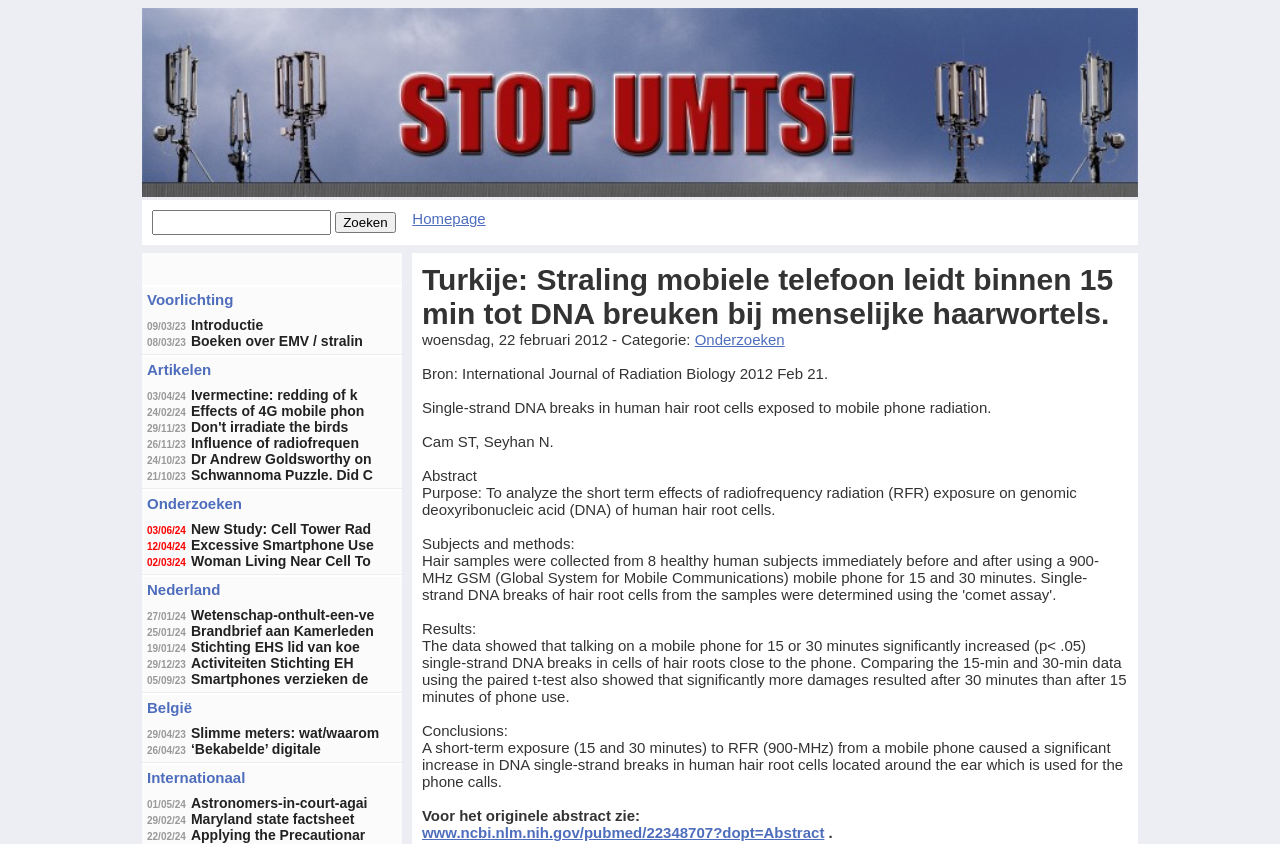Find the bounding box coordinates for the area you need to click to carry out the instruction: "Go to homepage". The coordinates should be four float numbers between 0 and 1, indicated as [left, top, right, bottom].

[0.322, 0.249, 0.379, 0.269]